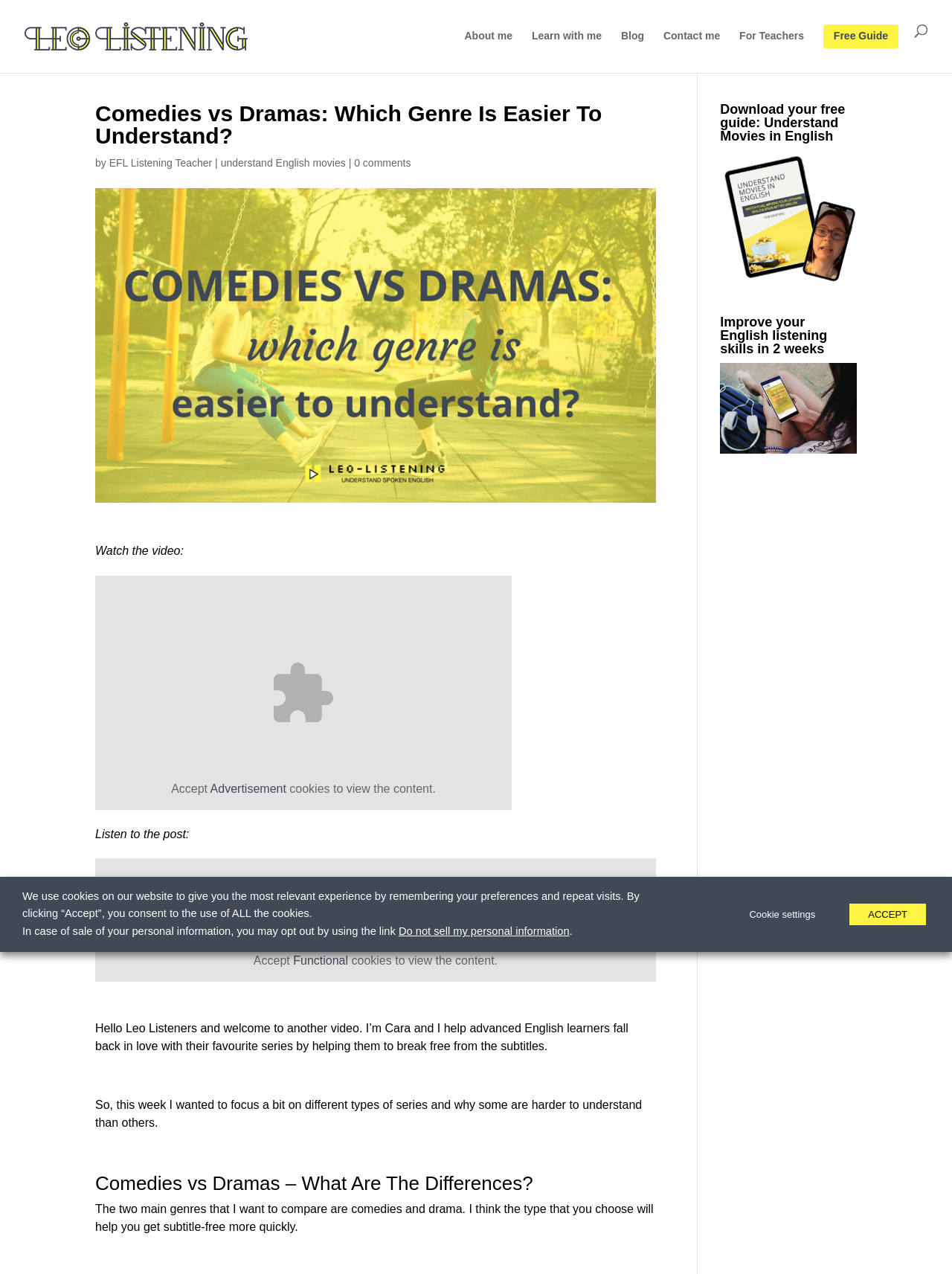Find the bounding box coordinates for the area that must be clicked to perform this action: "Get the 2024 Fee Schedule".

None